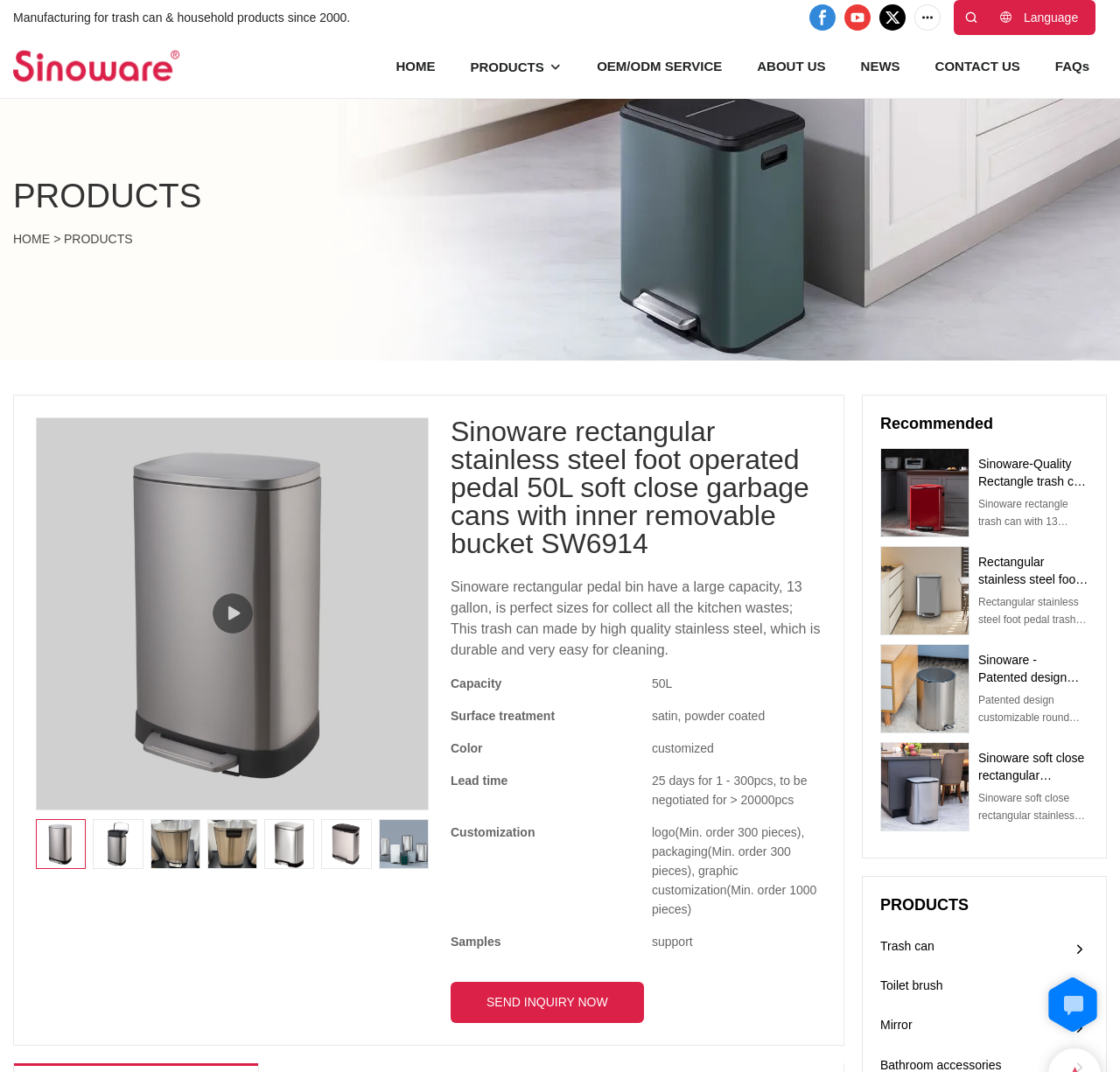Examine the image carefully and respond to the question with a detailed answer: 
What is the capacity of the rectangular stainless steel foot operated pedal trash can?

I found the capacity of the trash can by looking at the heading element that describes the product, which mentions '50L soft close garbage cans'.